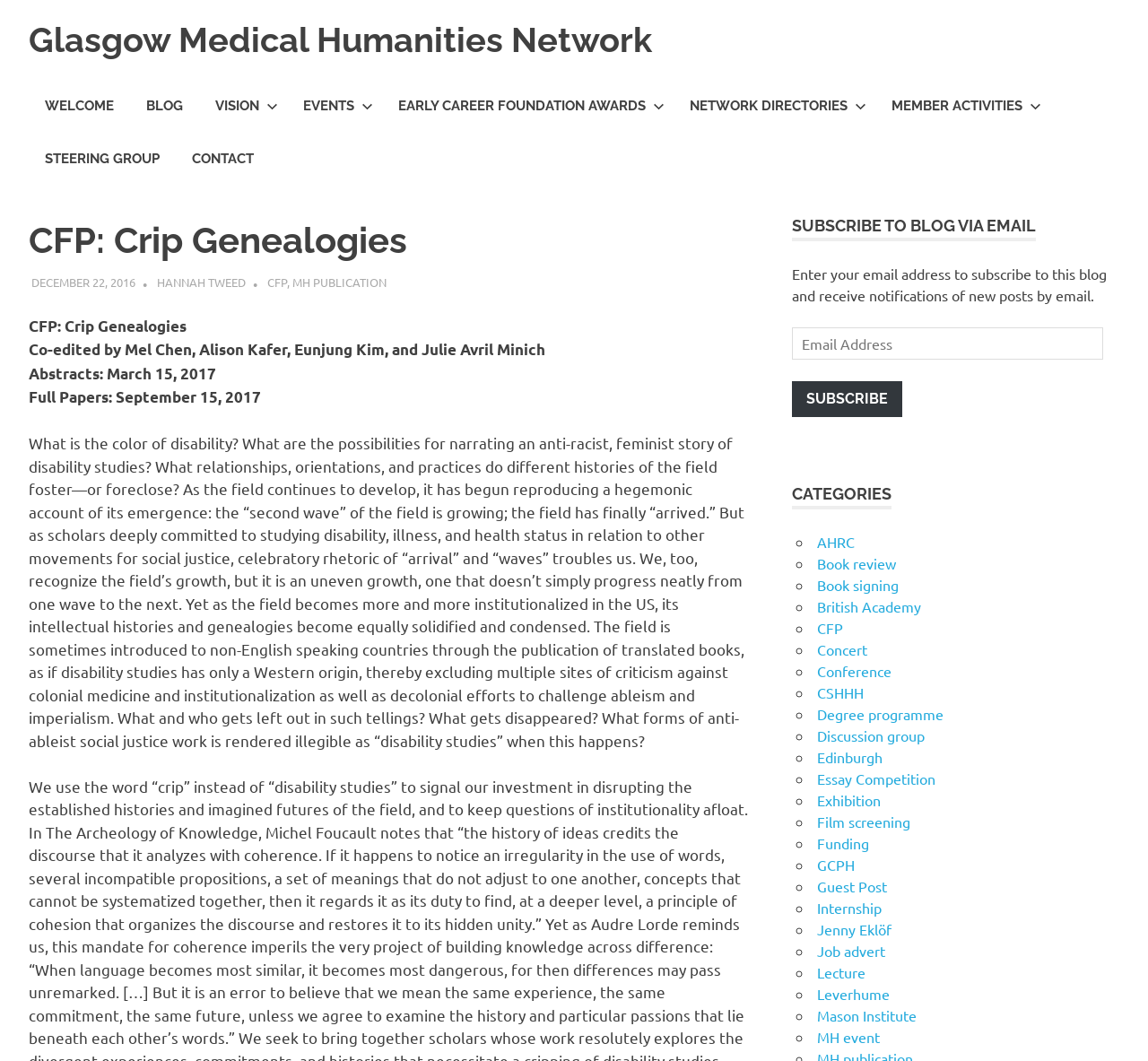Identify the bounding box coordinates for the element you need to click to achieve the following task: "Click the 'SUBSCRIBE' button". Provide the bounding box coordinates as four float numbers between 0 and 1, in the form [left, top, right, bottom].

[0.69, 0.359, 0.786, 0.393]